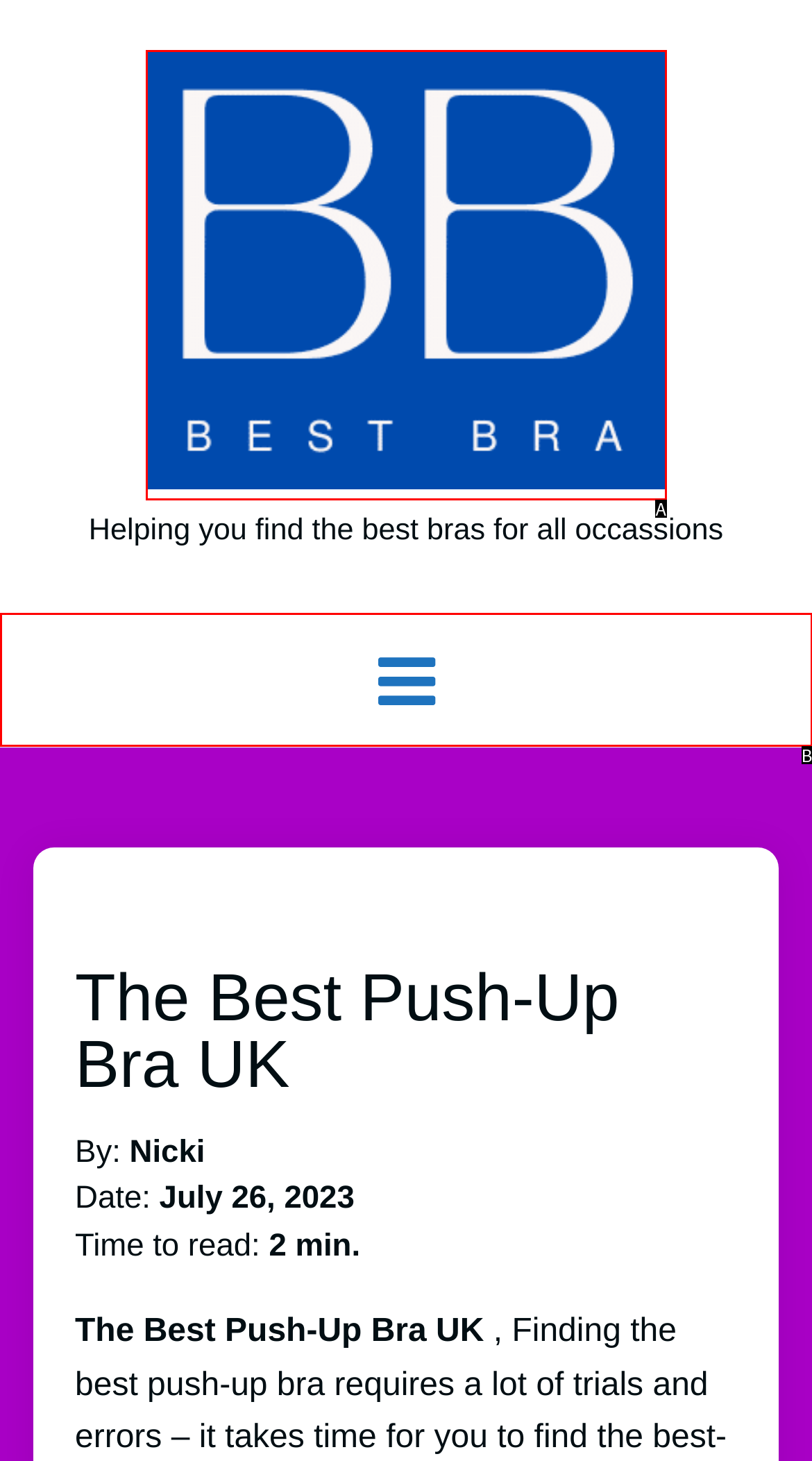Pick the option that corresponds to: title="Mobile Navigation Menu"
Provide the letter of the correct choice.

B